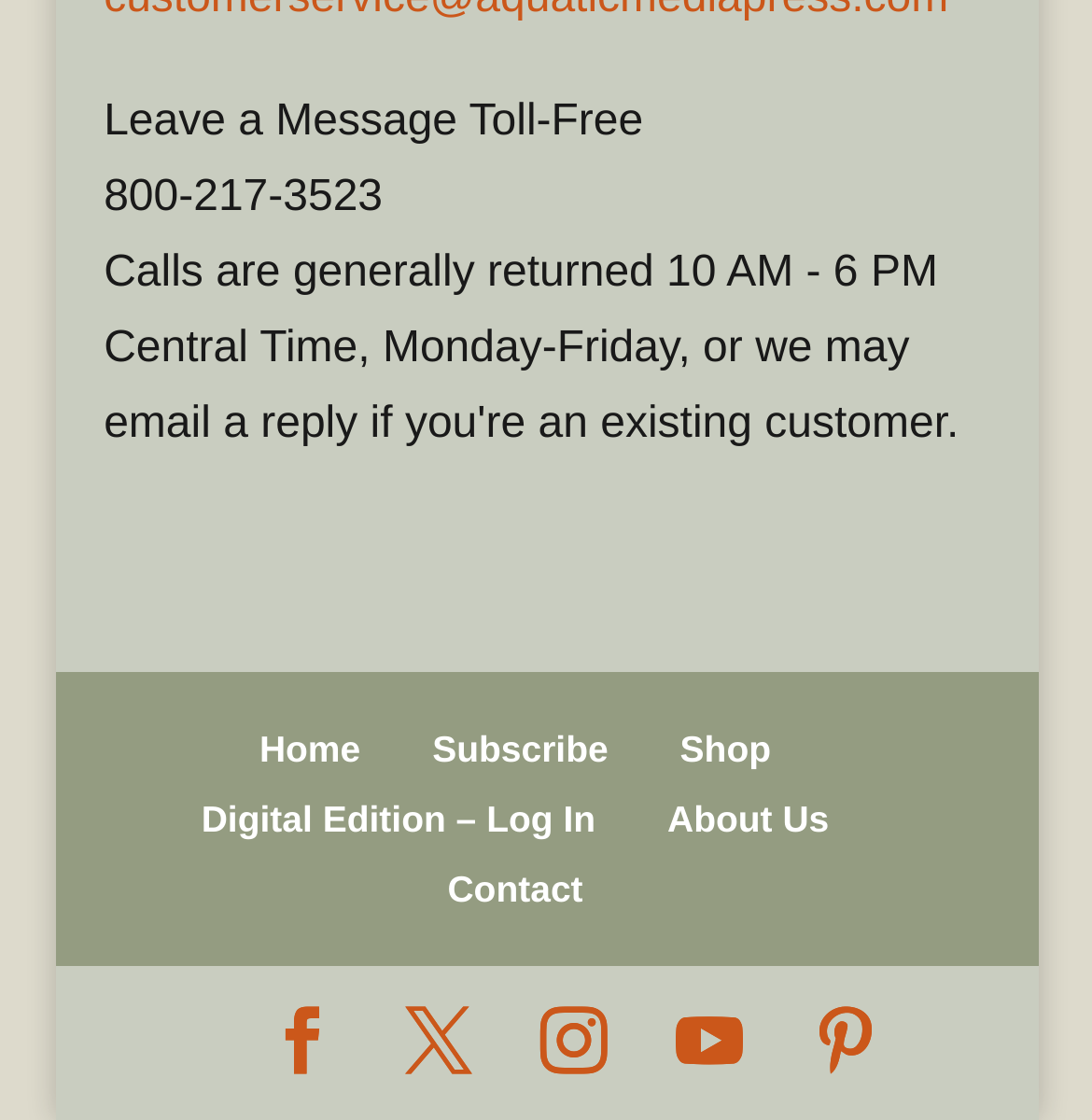Provide the bounding box coordinates for the UI element described in this sentence: "About Us". The coordinates should be four float values between 0 and 1, i.e., [left, top, right, bottom].

[0.611, 0.712, 0.759, 0.749]